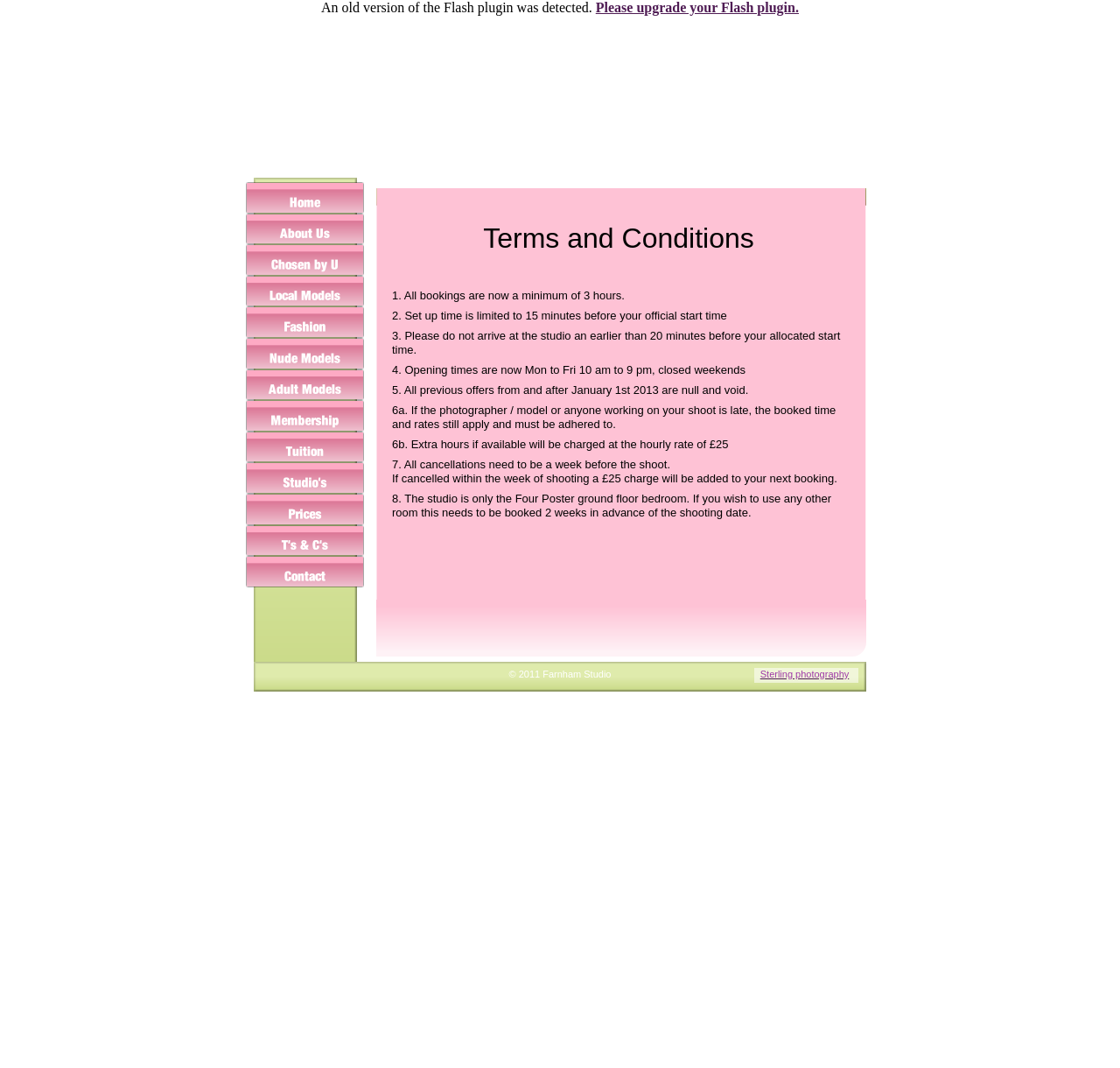Provide a thorough description of this webpage.

This webpage appears to be a terms and conditions page for a professional adult glamour studio in London. At the top of the page, there are two images, one on the left and one on the right, with a copyright notice "© 2011 Farnham Studio" situated between them. Below the images, there are 12 links arranged vertically, likely representing a navigation menu.

On the left side of the page, there is a section with a heading "Terms and Conditions" followed by 9 paragraphs of text, each describing a specific condition or rule for booking and using the studio. The text is organized in a clear and concise manner, with each paragraph describing a separate condition.

On the right side of the page, there is an image and a link to "Sterling photography". Additionally, there is a notice about an old version of the Flash plugin being detected, with a link to upgrade.

At the bottom of the page, there is a small image and a link. Overall, the page has a simple and organized layout, with a focus on presenting the terms and conditions of the studio in a clear and easy-to-read format.